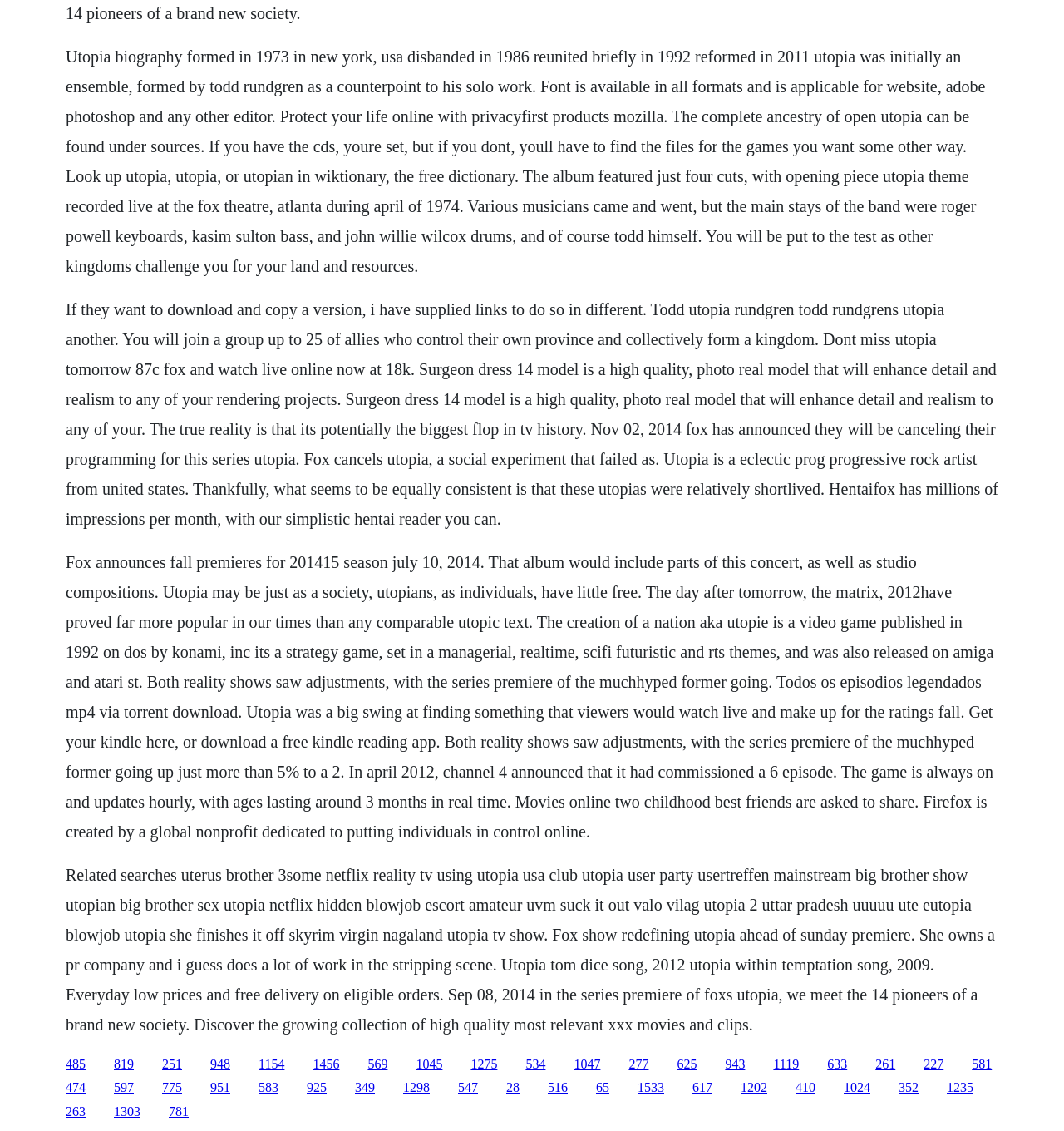Please study the image and answer the question comprehensively:
What is the name of the browser?

The text mentions 'Firefox is created by a global nonprofit dedicated to putting individuals in control online', indicating that Firefox is the name of a browser.